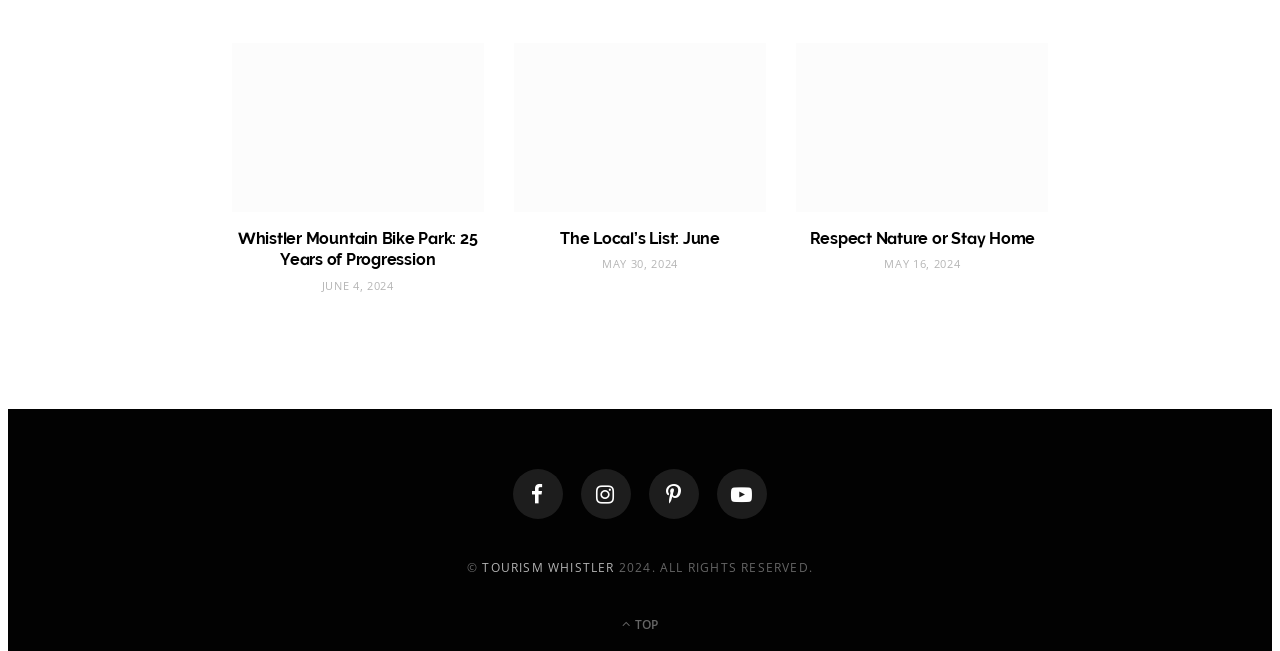Identify the bounding box coordinates for the element you need to click to achieve the following task: "Scroll to top". The coordinates must be four float values ranging from 0 to 1, formatted as [left, top, right, bottom].

[0.486, 0.943, 0.514, 0.977]